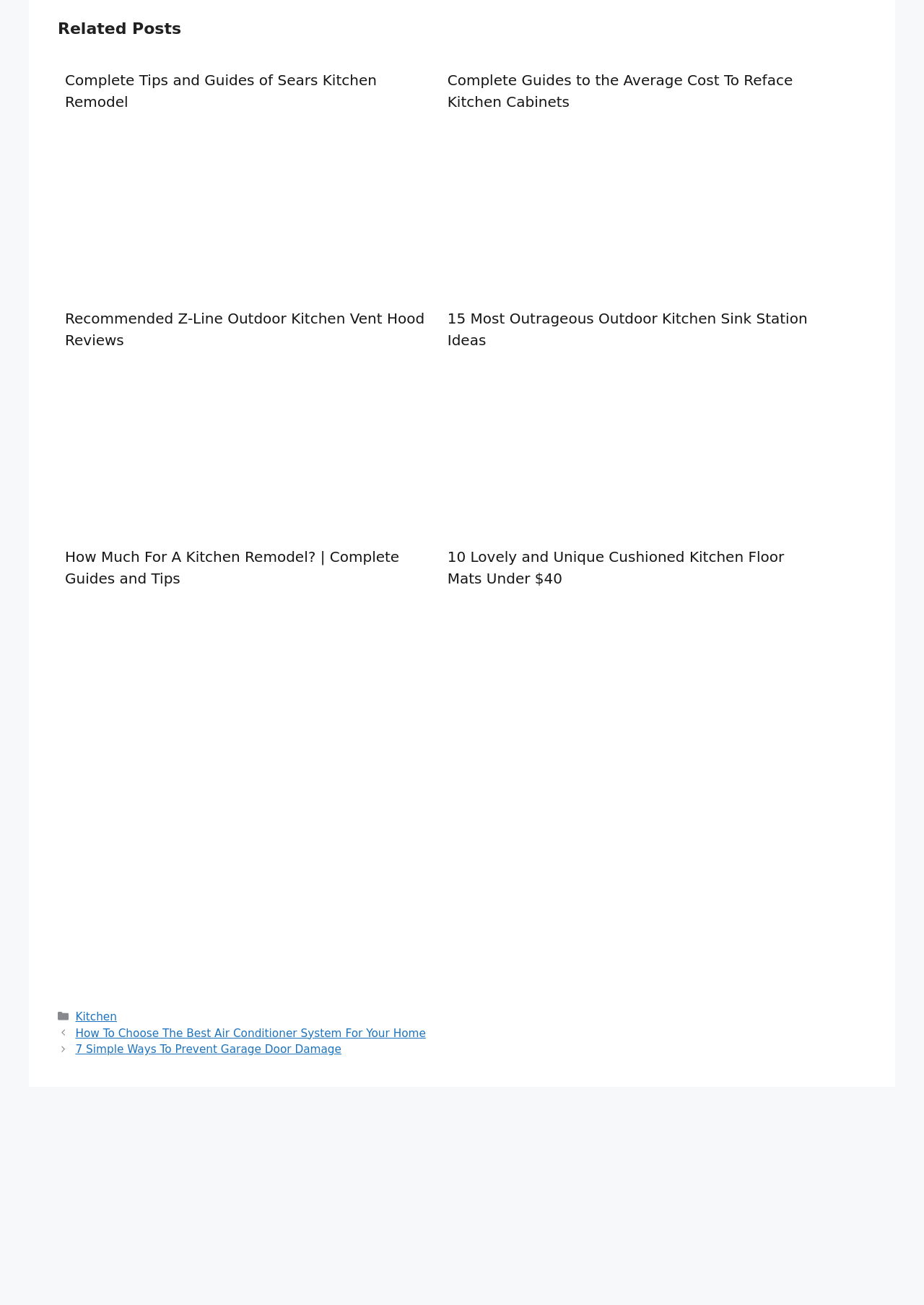Could you determine the bounding box coordinates of the clickable element to complete the instruction: "Click on 'Complete Tips and Guides of Sears Kitchen Remodel'"? Provide the coordinates as four float numbers between 0 and 1, i.e., [left, top, right, bottom].

[0.07, 0.053, 0.464, 0.086]